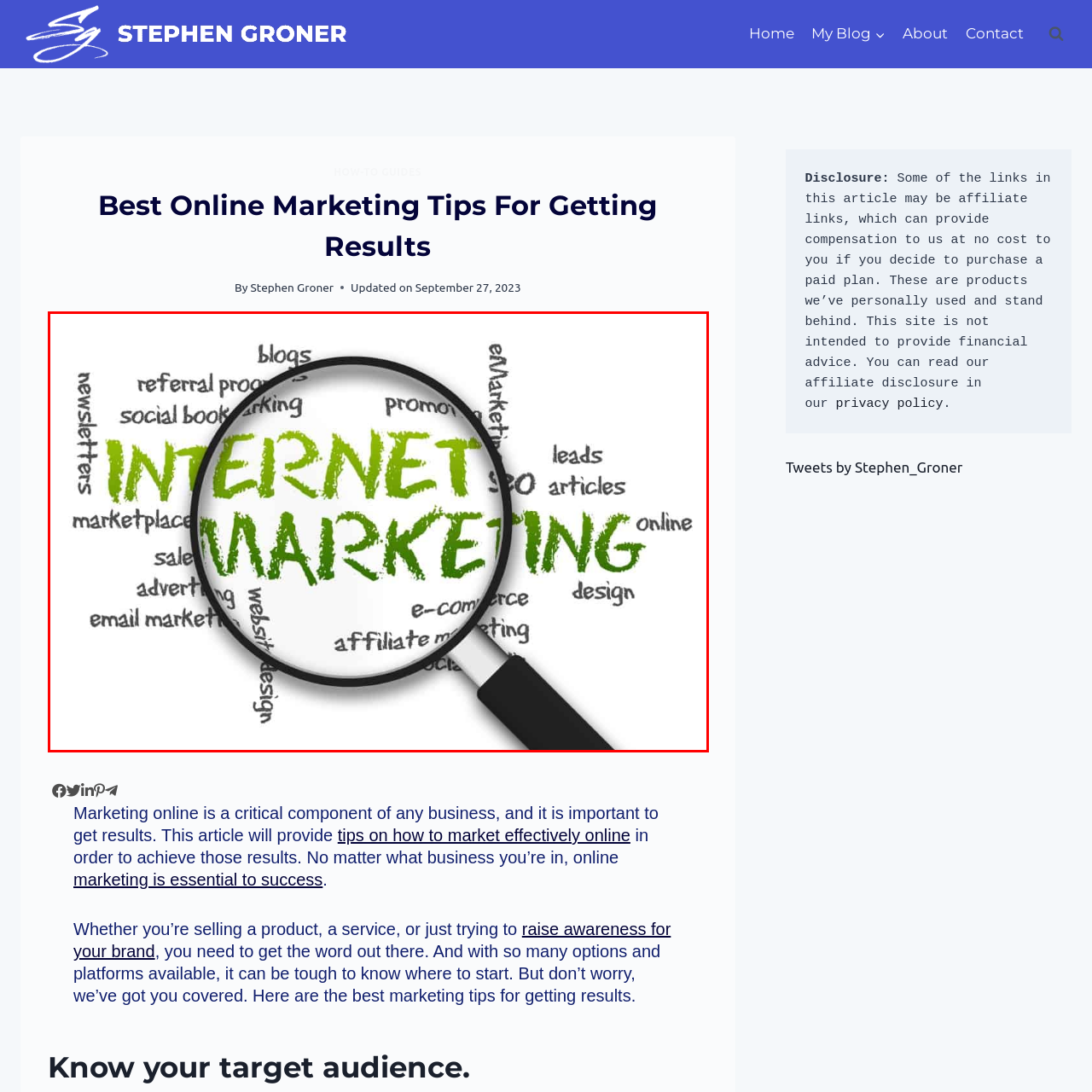What are the surrounding keywords related to online marketing?  
Inspect the image within the red boundary and offer a detailed explanation grounded in the visual information present in the image.

The surrounding keywords related to online marketing are 'blogs', 'e-commerce', 'sales', 'email marketing', and 'SEO', which are presented in a more subdued fashion around the central phrase 'INTERNET MARKETING', indicating the multifaceted nature of promoting products and services online.